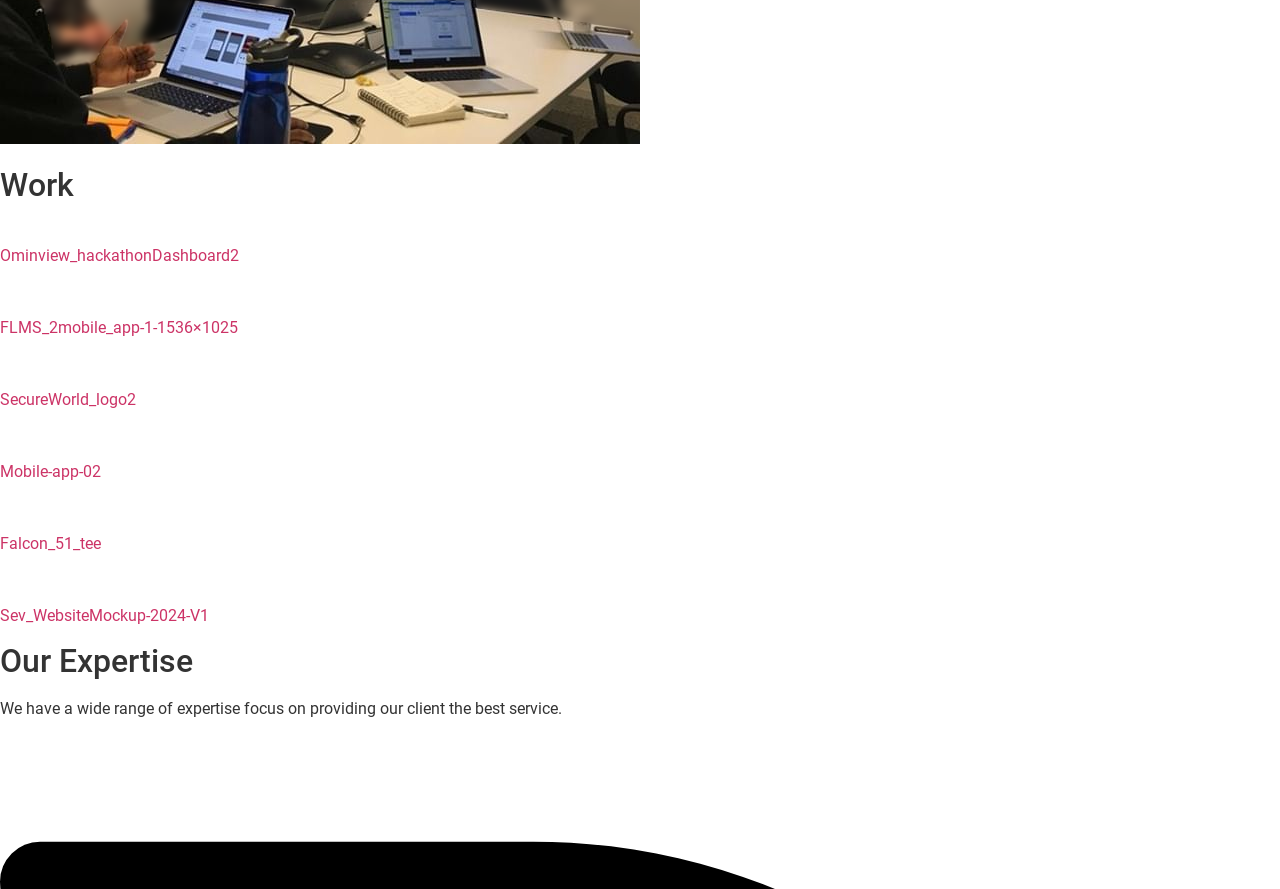What is the first section of the webpage about?
Craft a detailed and extensive response to the question.

The first section of the webpage is about 'Work' as indicated by the heading element with the text 'Work' at the top of the page.